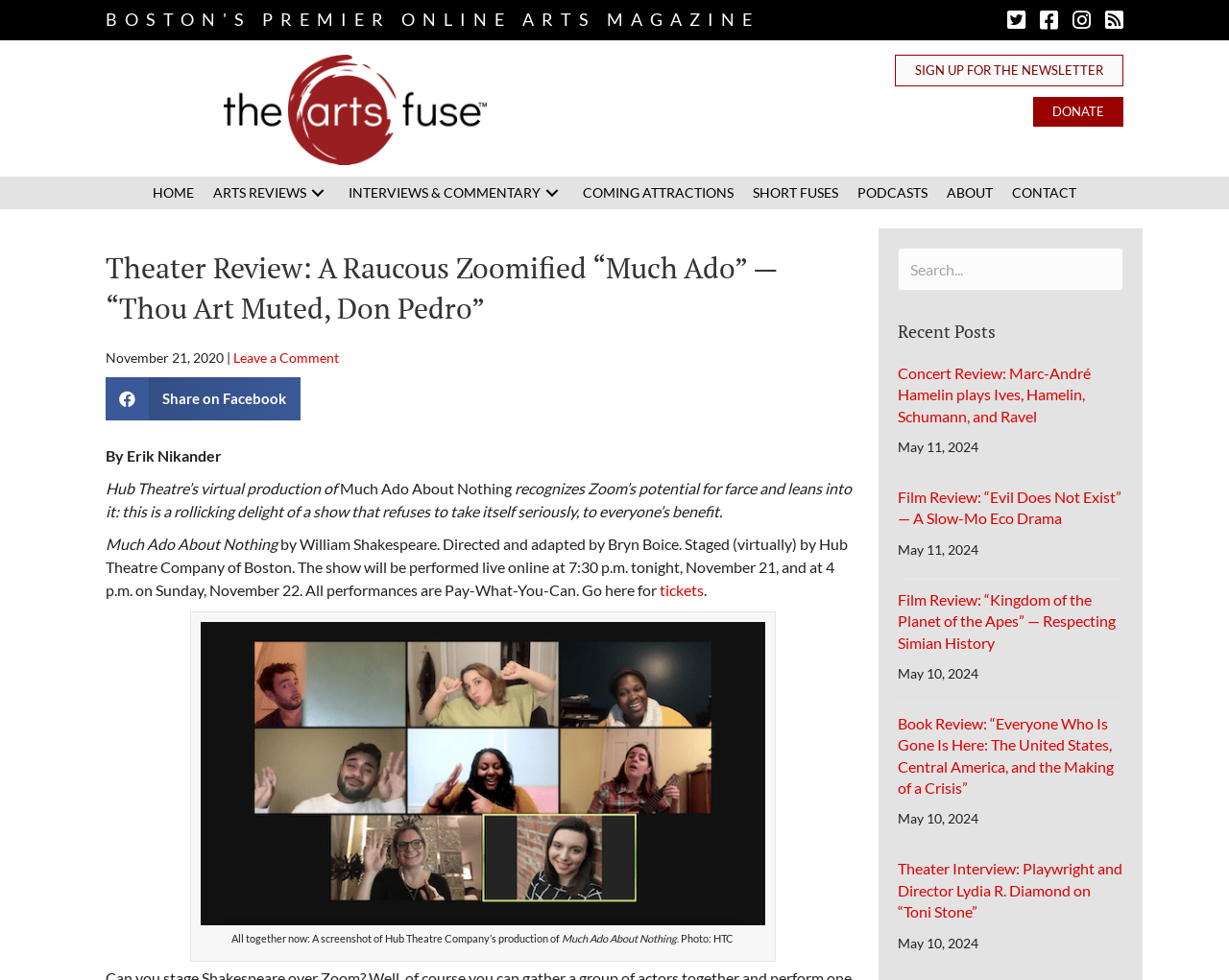Look at the image and write a detailed answer to the question: 
What is the name of the play being reviewed?

I found the answer by reading the text 'Hub Theatre’s virtual production of Much Ado About Nothing...' which is part of the article about the theater review.